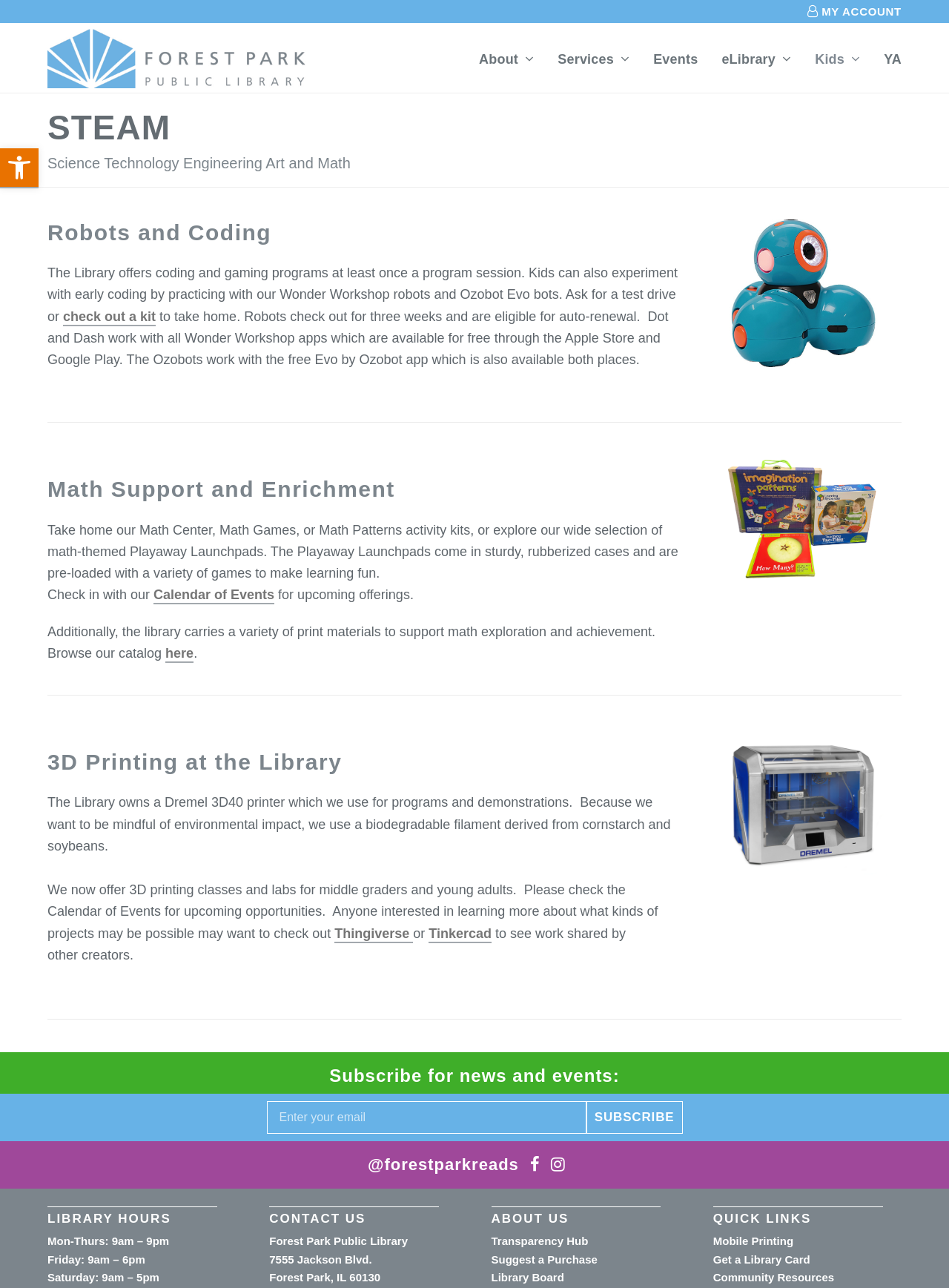Find the bounding box coordinates for the element that must be clicked to complete the instruction: "Click on MY ACCOUNT". The coordinates should be four float numbers between 0 and 1, indicated as [left, top, right, bottom].

[0.851, 0.004, 0.95, 0.014]